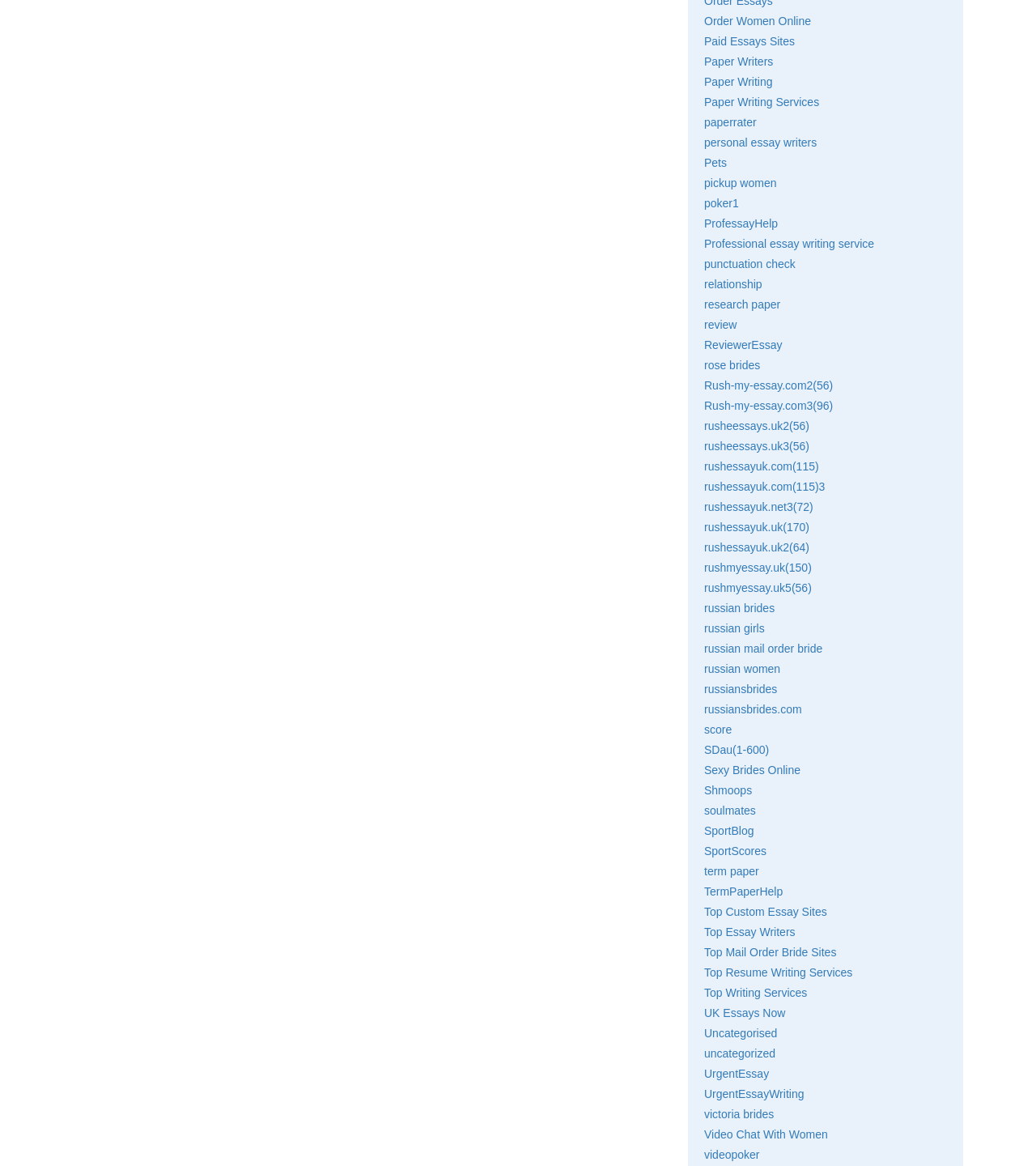Identify the bounding box for the UI element described as: "Top Essay Writers". The coordinates should be four float numbers between 0 and 1, i.e., [left, top, right, bottom].

[0.68, 0.794, 0.768, 0.805]